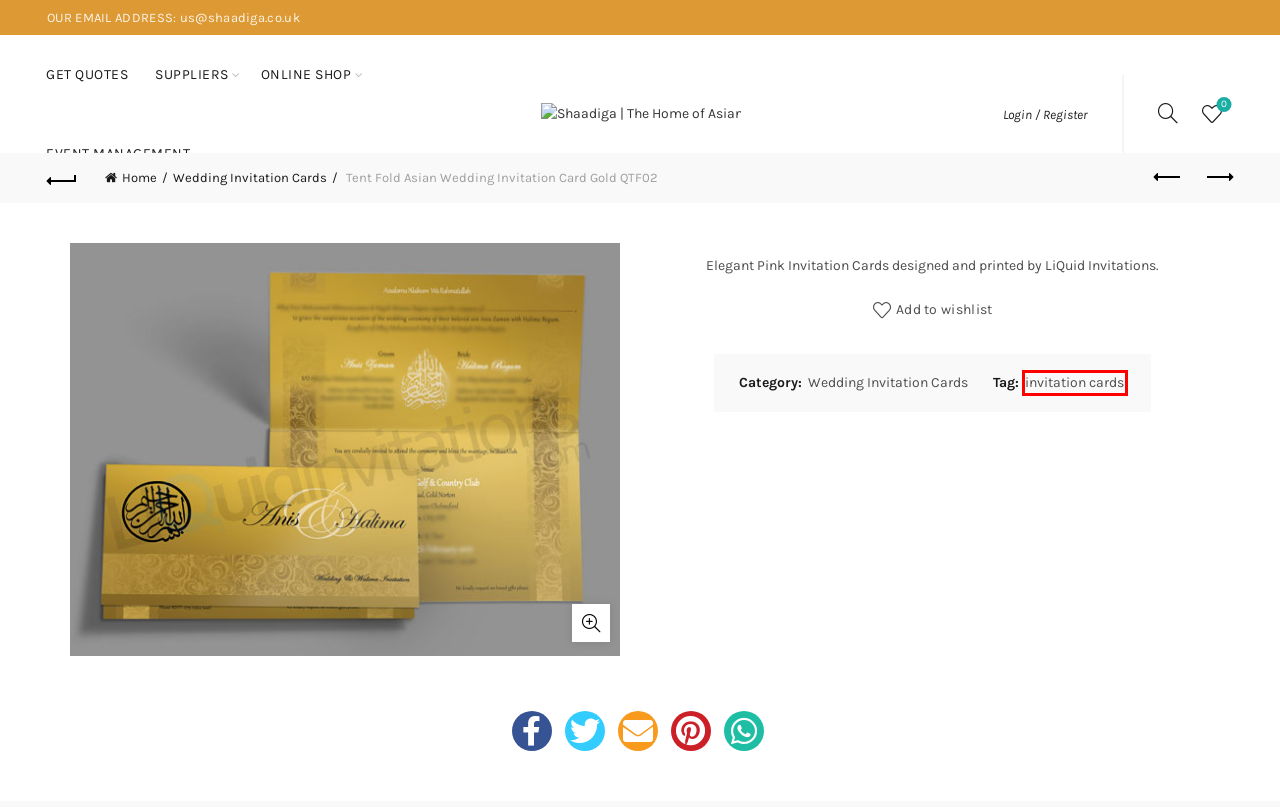Examine the screenshot of a webpage with a red bounding box around a specific UI element. Identify which webpage description best matches the new webpage that appears after clicking the element in the red bounding box. Here are the candidates:
A. Wedding Invitation Cards | Shaadiga | The Home of Asian Wedding Planning
B. invitation cards | Shaadiga | The Home of Asian Wedding Planning
C. Gold and Purple Asian Wedding Invitation Card QDL06 | Shaadiga | The Home of Asian Wedding Planning
D. Asian Wedding Directory & Planning | Quotes, Deals, Ideas
E. Event Management
F. Asian Wedding Directory Categories | Find Suppliers & Deals
G. Tent Fold Asian Wedding Invitation Card Grey QTF13 | Shaadiga | The Home of Asian Wedding Planning
H. My Account

B